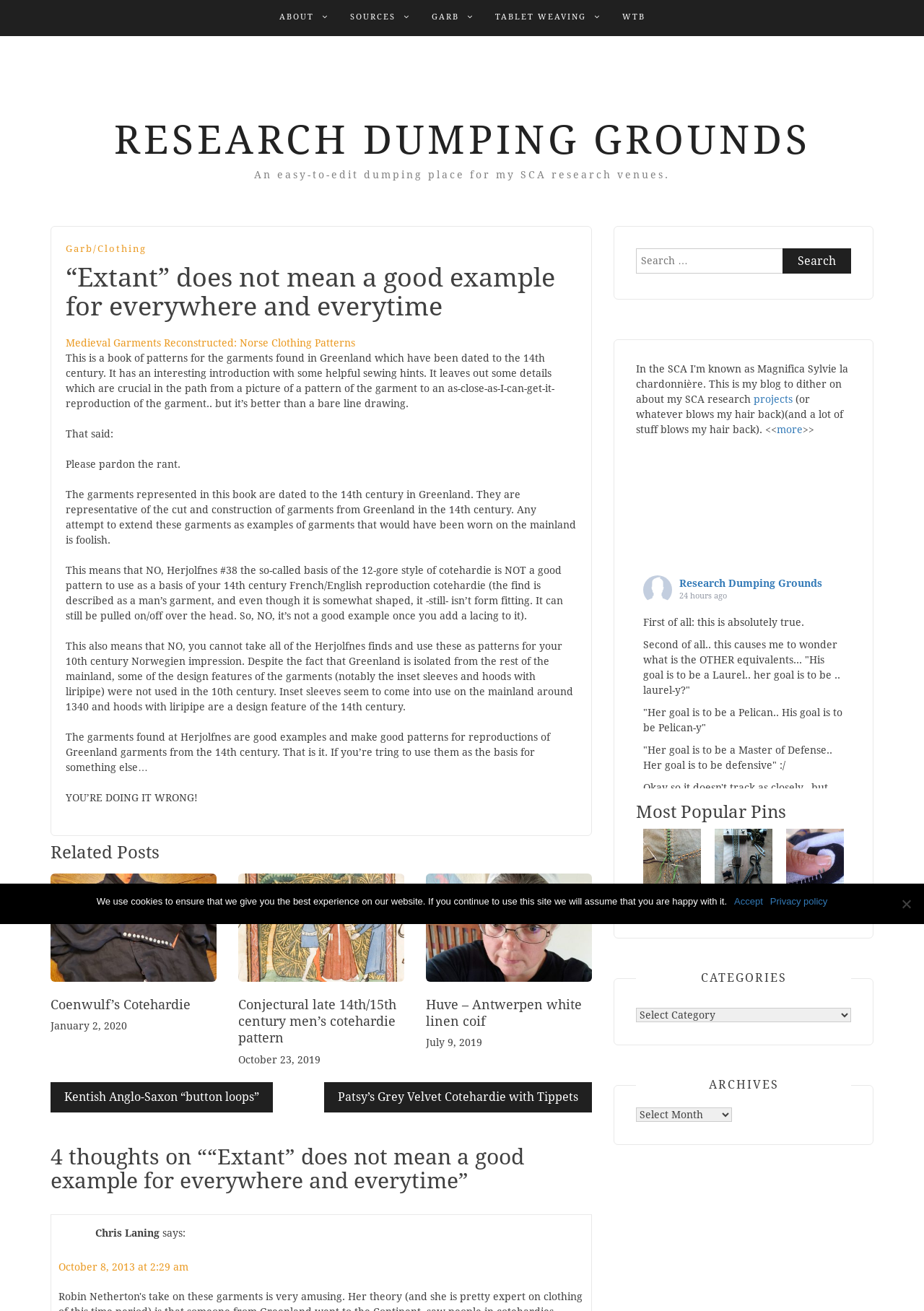Please determine the bounding box coordinates of the element to click on in order to accomplish the following task: "Click on ABOUT". Ensure the coordinates are four float numbers ranging from 0 to 1, i.e., [left, top, right, bottom].

[0.302, 0.0, 0.339, 0.026]